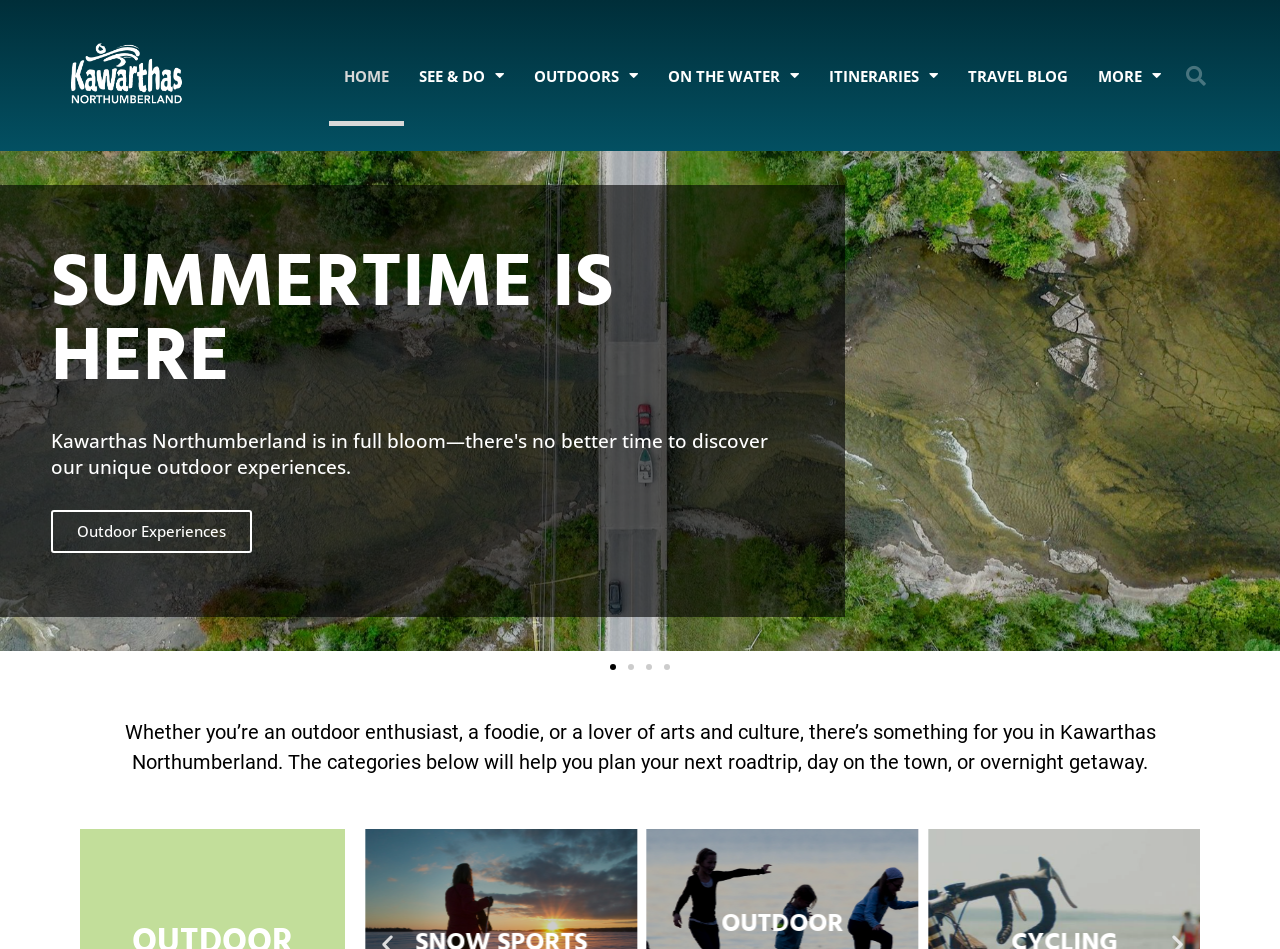Using the information in the image, give a comprehensive answer to the question: 
What is the main theme of this website?

The main theme of this website is travel and tourism, as indicated by the text 'Whether you’re an outdoor enthusiast, a foodie, or a lover of arts and culture, there’s something for you in Kawarthas Northumberland.' The website appears to provide information and resources for planning trips and activities in the Kawarthas Northumberland region.